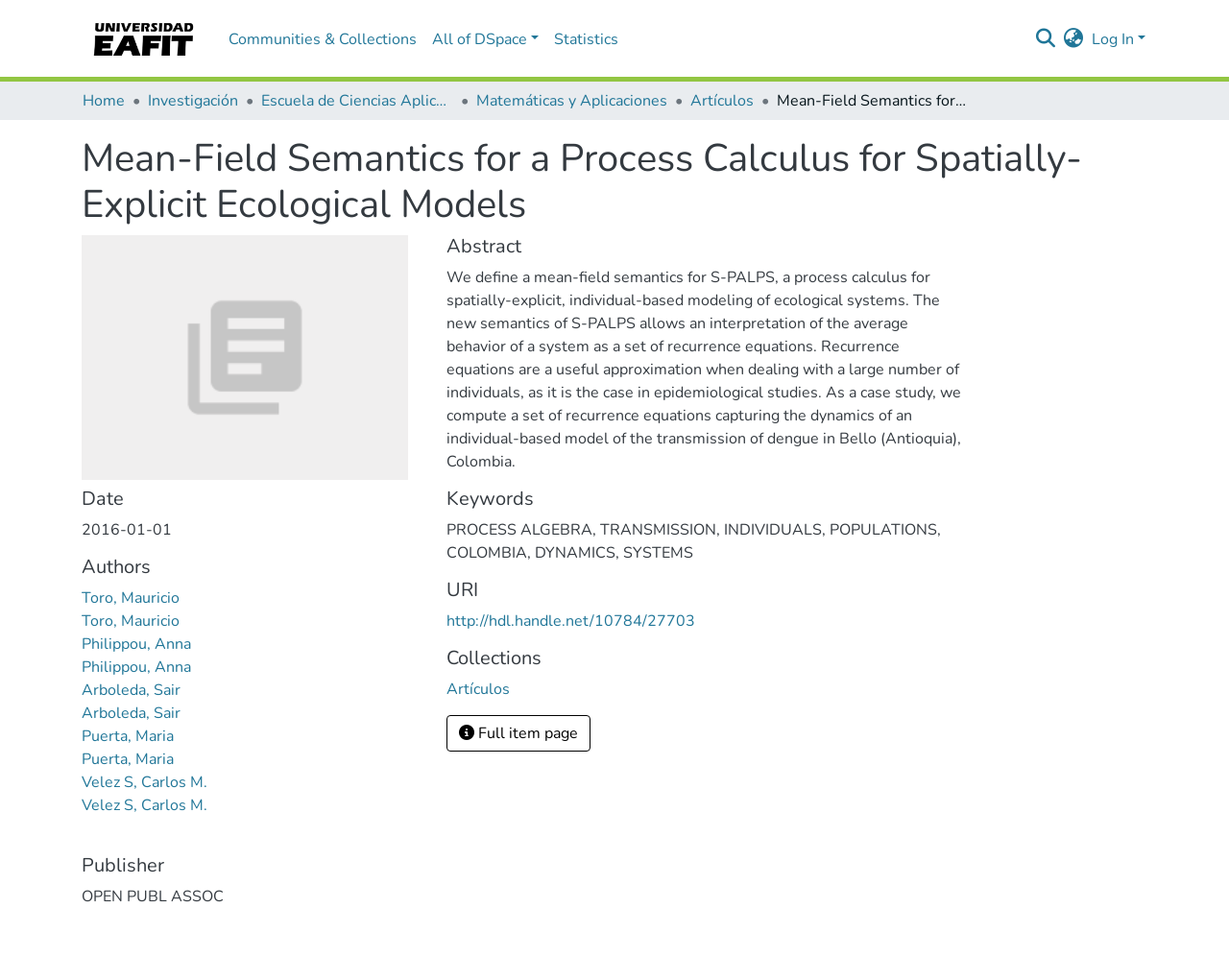What is the repository logo located at?
Based on the visual, give a brief answer using one word or a short phrase.

Top left corner